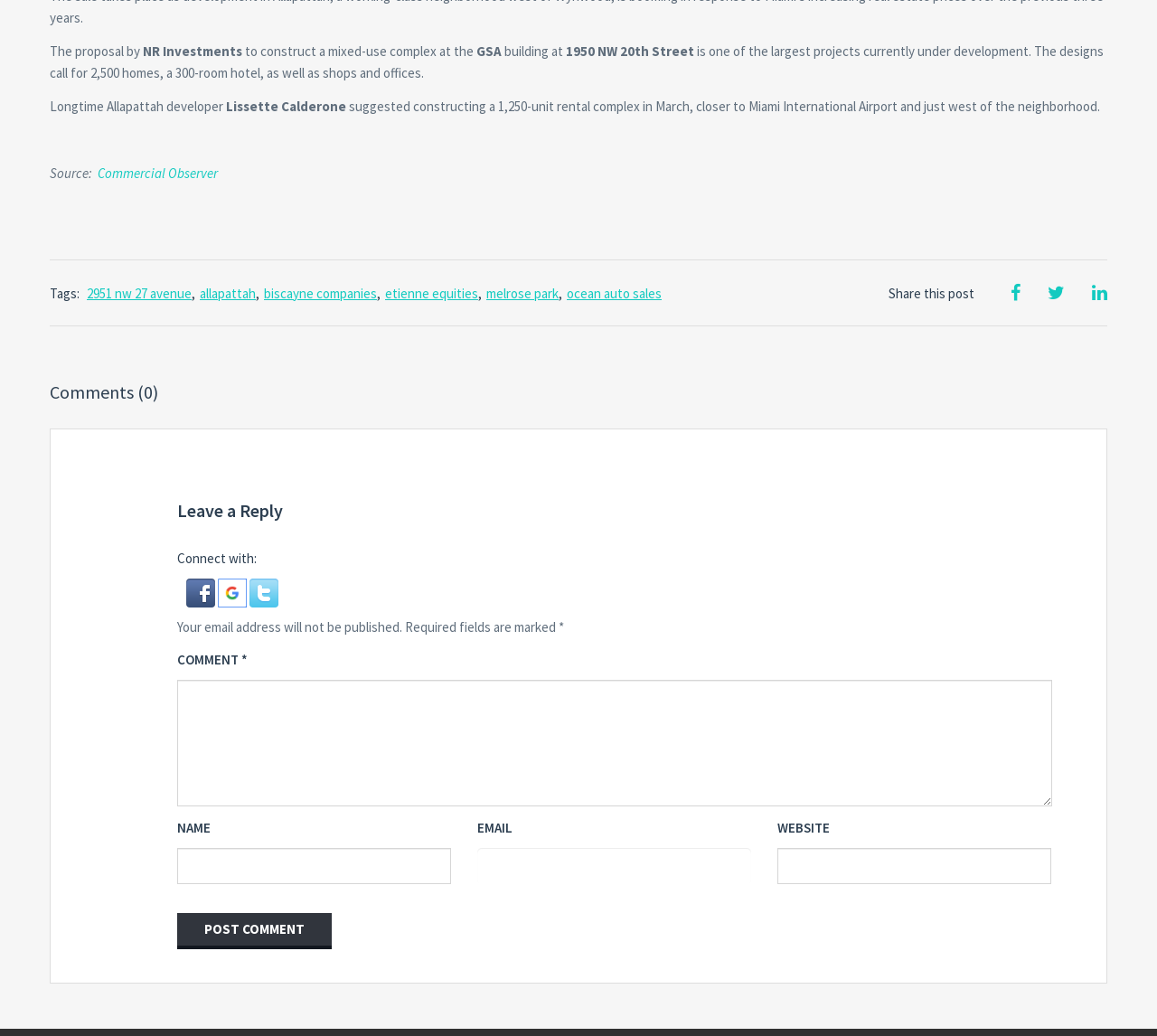Determine the bounding box coordinates of the clickable region to carry out the instruction: "Leave a reply".

None